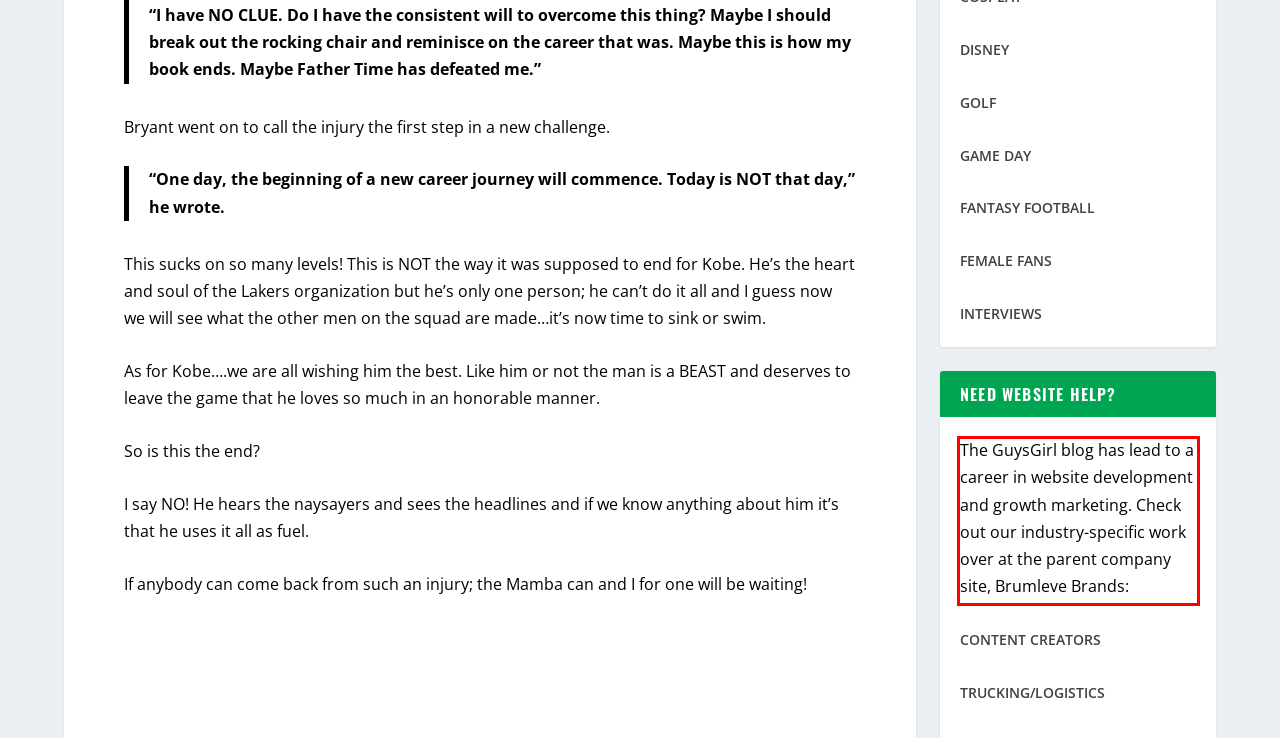Identify and transcribe the text content enclosed by the red bounding box in the given screenshot.

The GuysGirl blog has lead to a career in website development and growth marketing. Check out our industry-specific work over at the parent company site, Brumleve Brands: